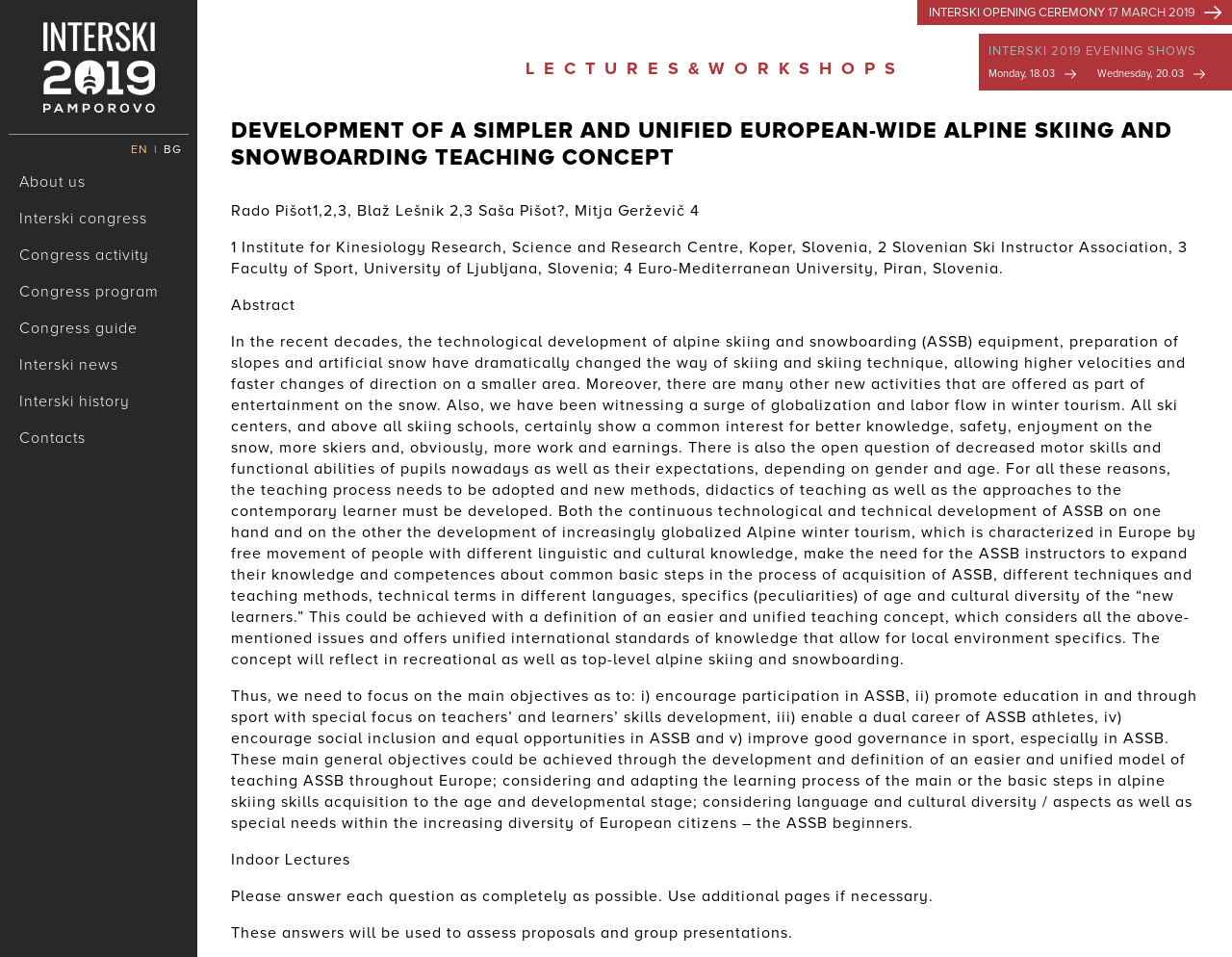Reply to the question below using a single word or brief phrase:
What is the title of the congress?

Interski 2019